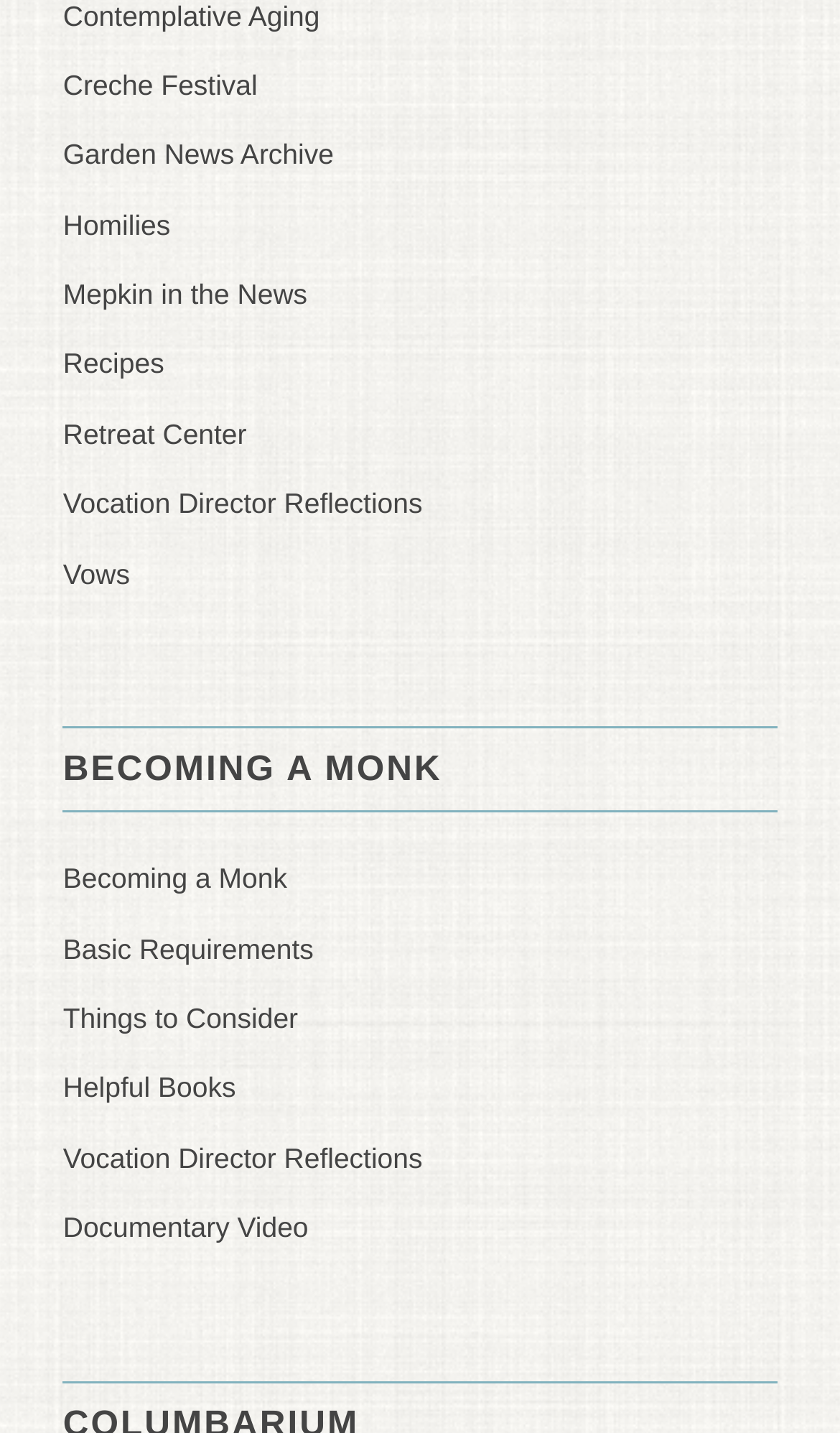Please locate the bounding box coordinates of the element's region that needs to be clicked to follow the instruction: "Click the 'Facebook' link". The bounding box coordinates should be provided as four float numbers between 0 and 1, i.e., [left, top, right, bottom].

None